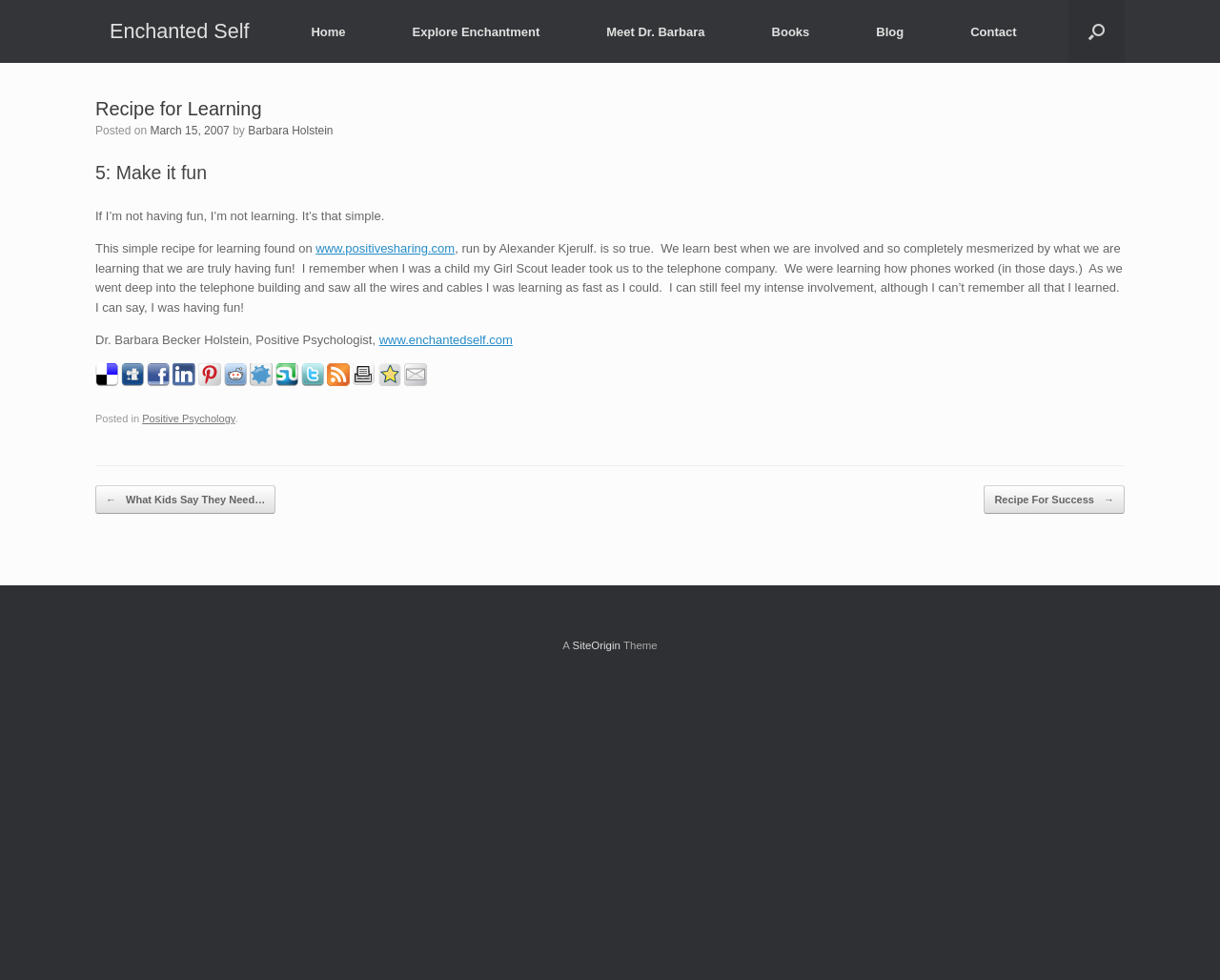Please pinpoint the bounding box coordinates for the region I should click to adhere to this instruction: "Search for a keyword".

None